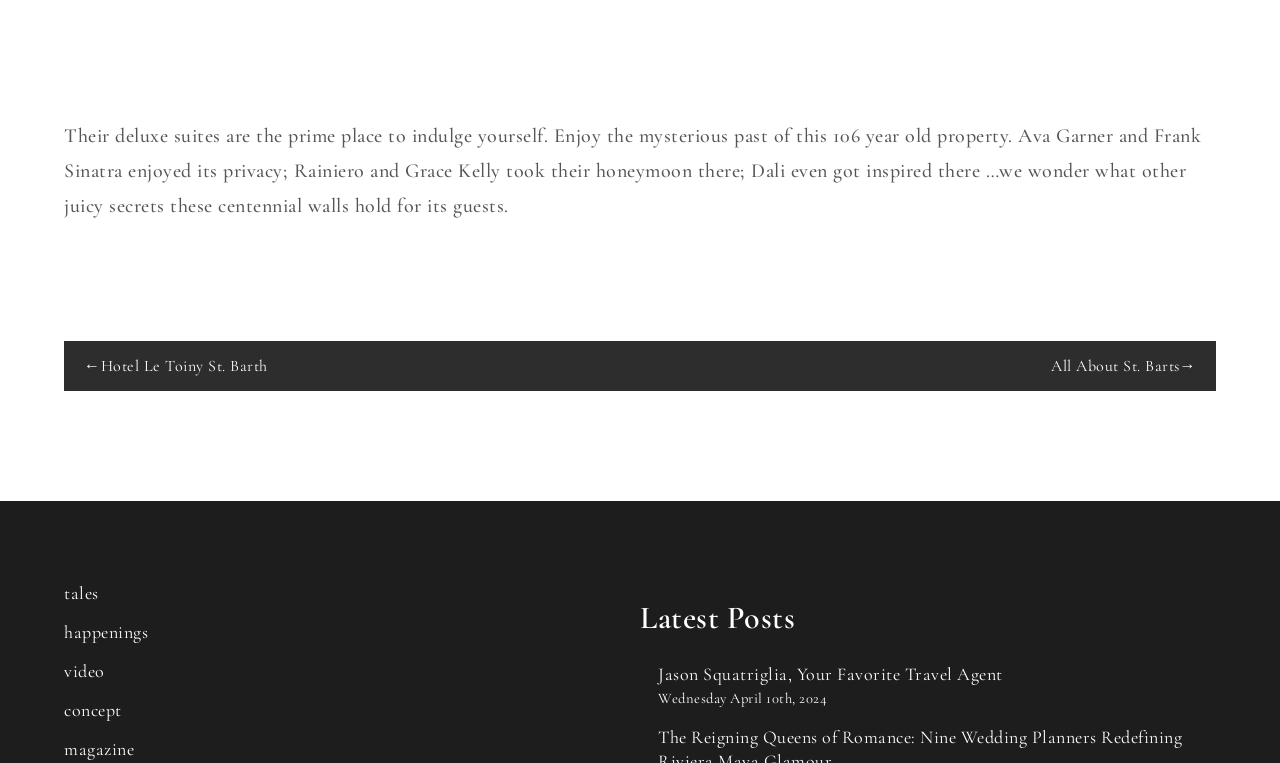What is the title of the latest post?
Look at the image and respond with a single word or a short phrase.

Jason Squatriglia, Your Favorite Travel Agent